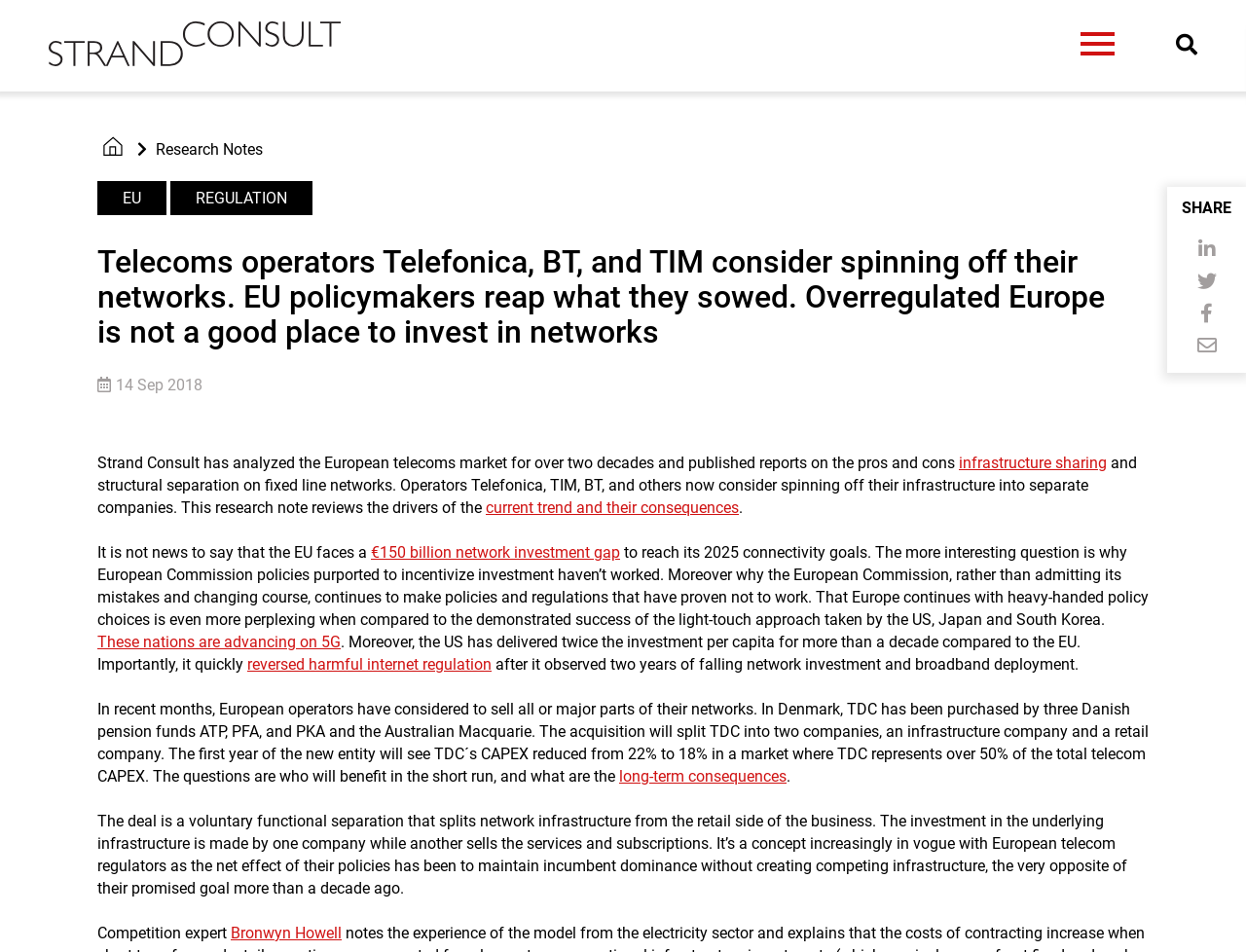What is the name of the company being described?
Examine the image and give a concise answer in one word or a short phrase.

Strand Consult